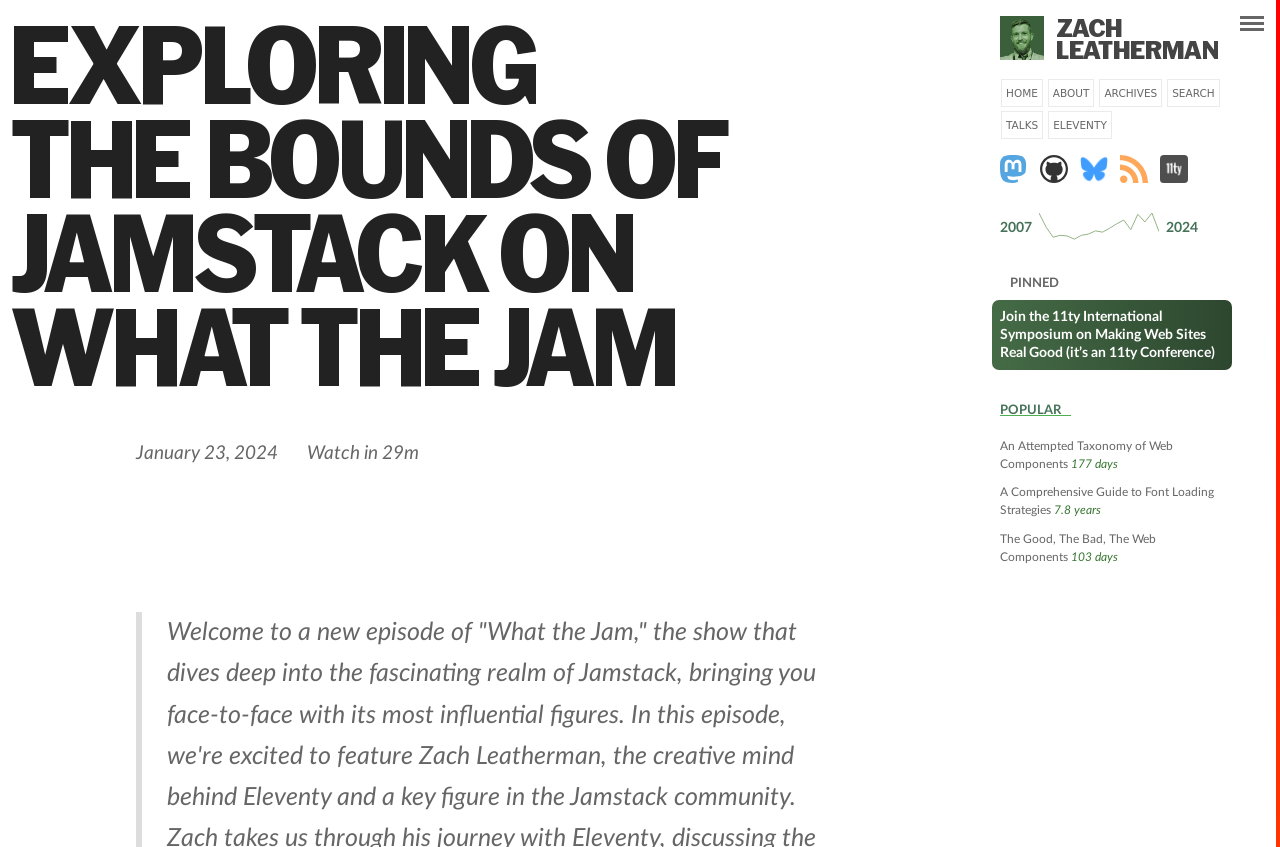Provide the bounding box coordinates of the HTML element described by the text: "About". The coordinates should be in the format [left, top, right, bottom] with values between 0 and 1.

[0.819, 0.093, 0.855, 0.126]